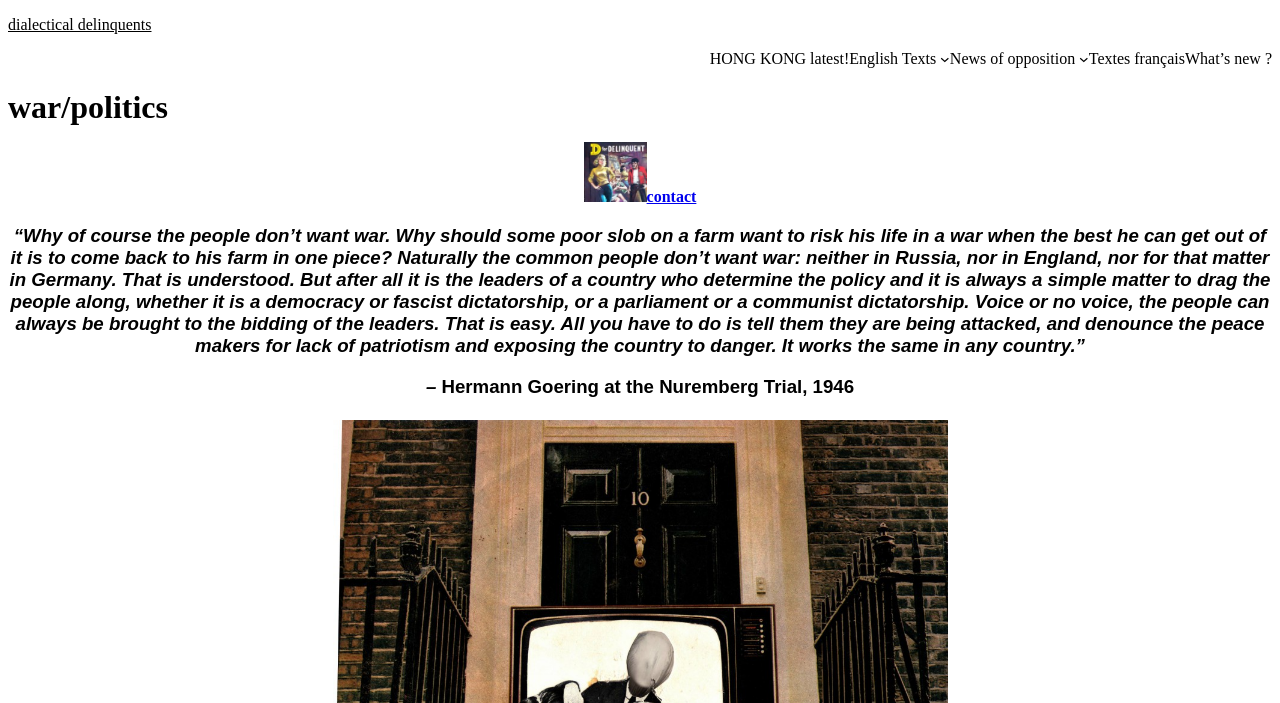What is the name of the person quoted on the webpage?
Answer the question in as much detail as possible.

I found a quote on the webpage and determined that it is attributed to Hermann Goering by reading the text that follows the quote, which mentions his name and the Nuremberg Trial in 1946.